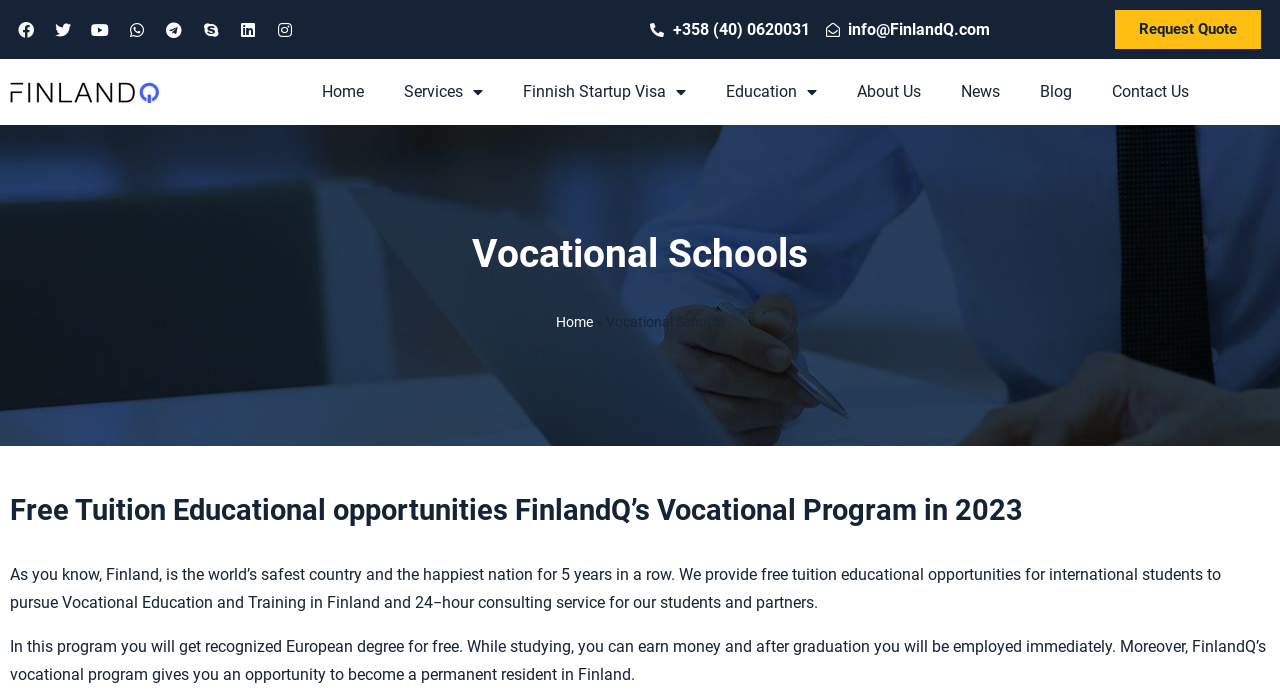Determine the bounding box coordinates for the region that must be clicked to execute the following instruction: "Click on Facebook link".

[0.008, 0.019, 0.033, 0.065]